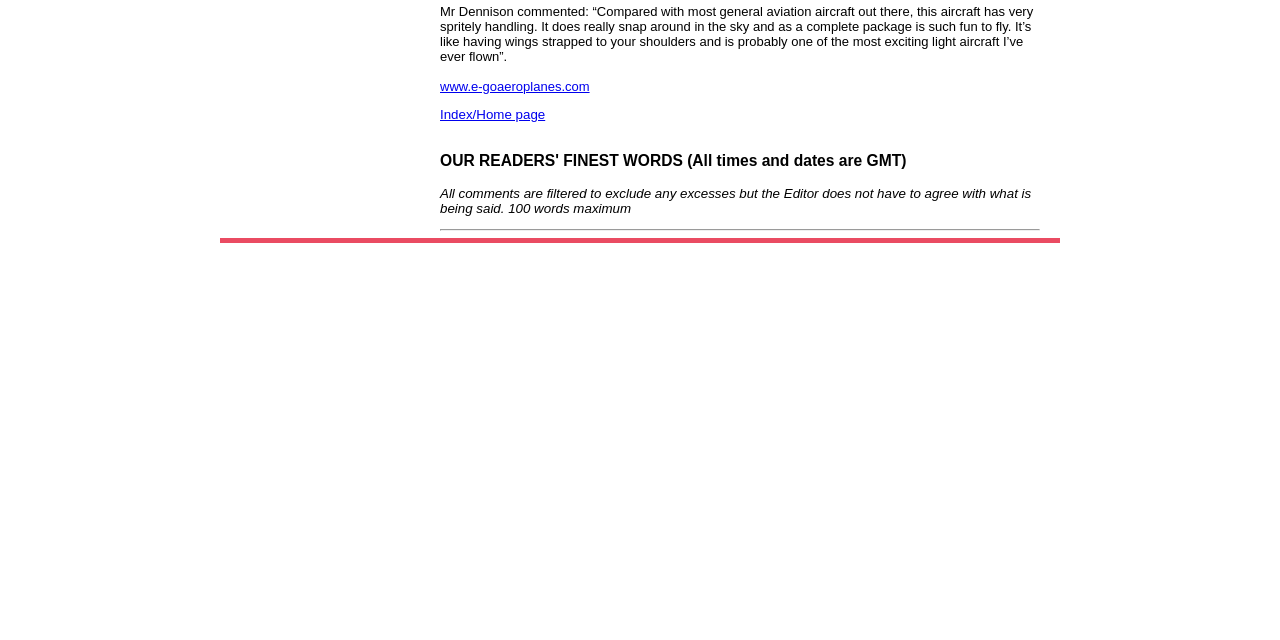Given the element description www.e-goaeroplanes.com, specify the bounding box coordinates of the corresponding UI element in the format (top-left x, top-left y, bottom-right x, bottom-right y). All values must be between 0 and 1.

[0.344, 0.123, 0.461, 0.146]